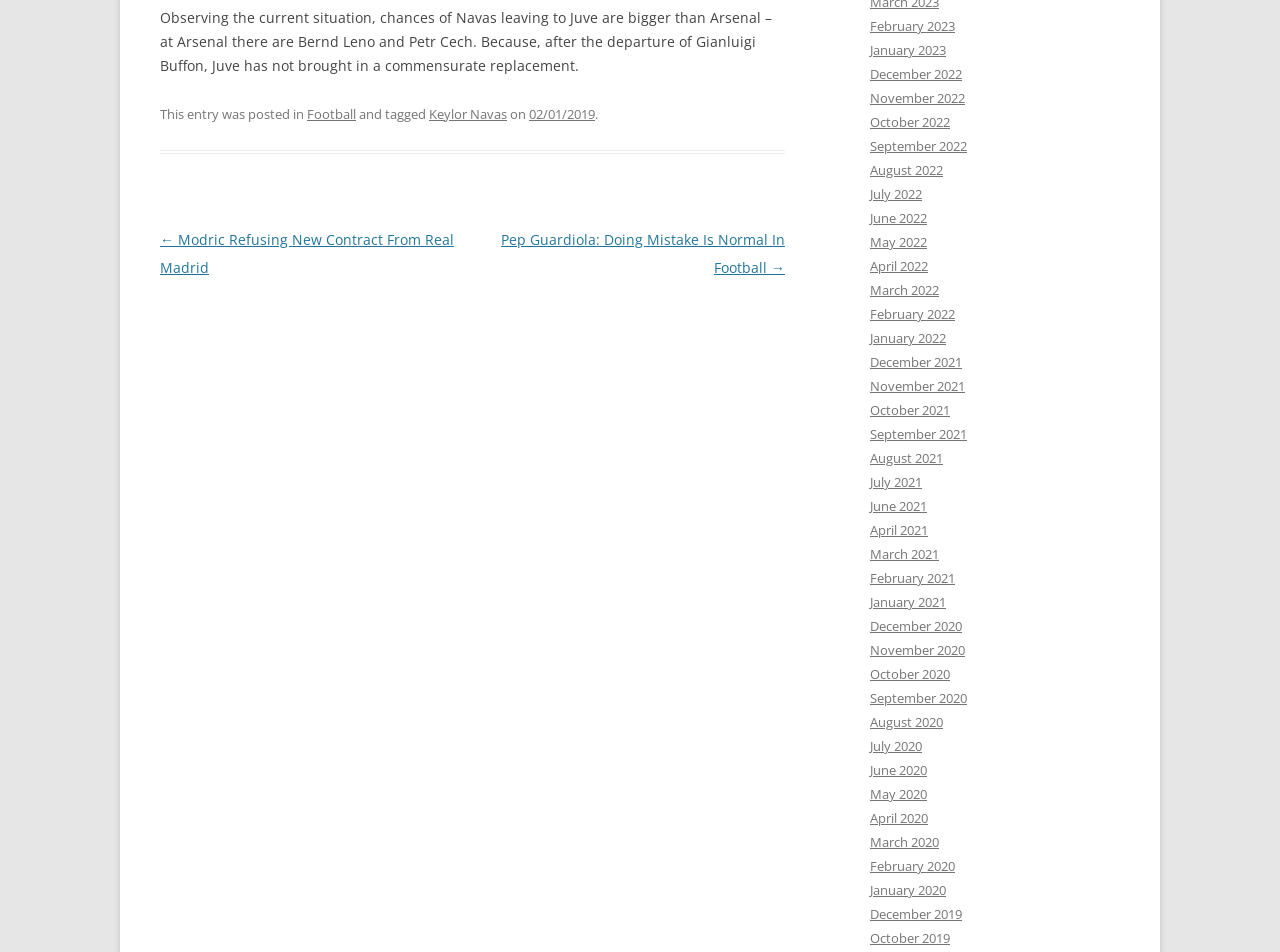Bounding box coordinates are given in the format (top-left x, top-left y, bottom-right x, bottom-right y). All values should be floating point numbers between 0 and 1. Provide the bounding box coordinate for the UI element described as: September 2021

[0.68, 0.447, 0.755, 0.466]